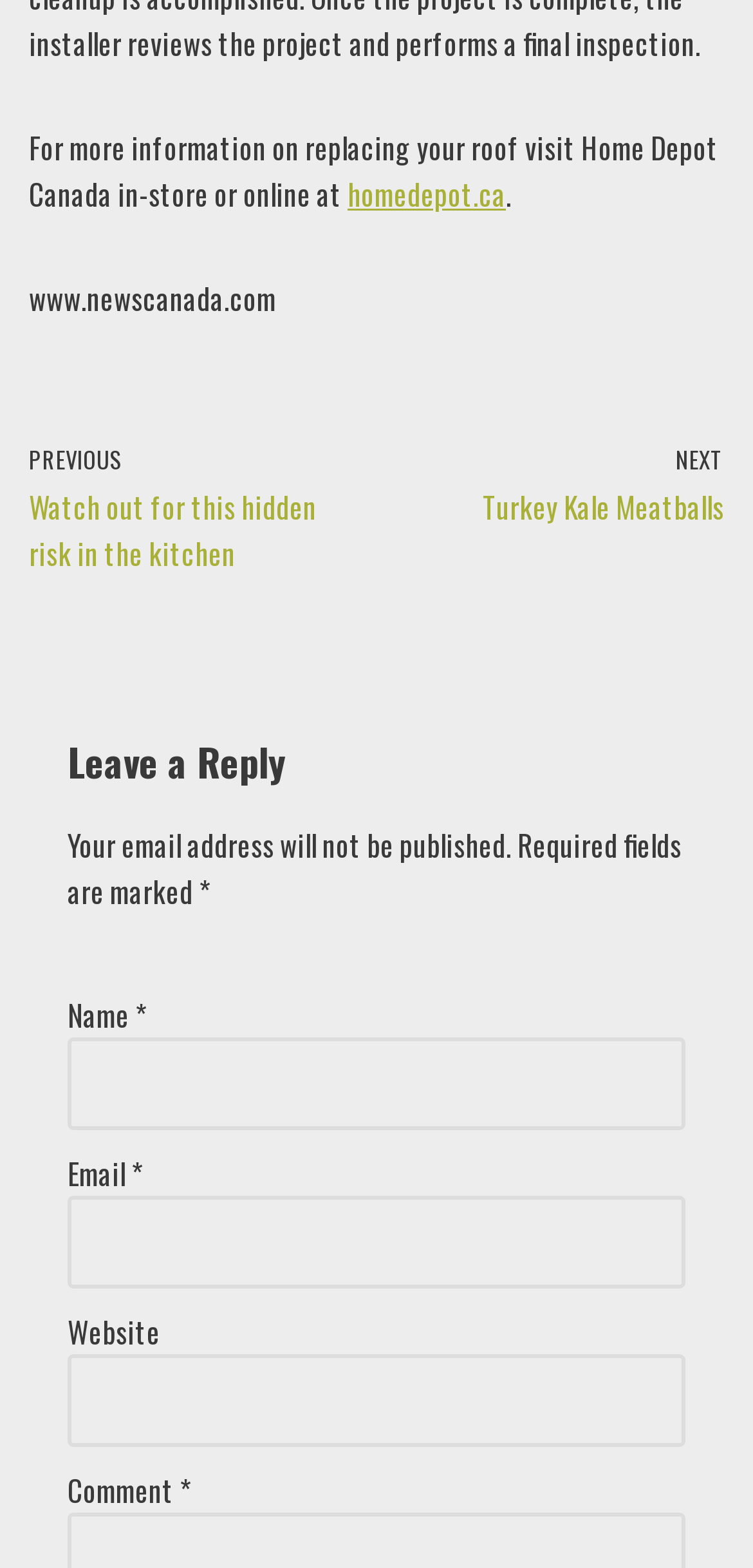How many fields are required in the comment form?
Can you offer a detailed and complete answer to this question?

The comment form has three fields: Name, Email, and Website. The fields marked with '*' are required, which are Name and Email. Therefore, there are two required fields in the comment form.